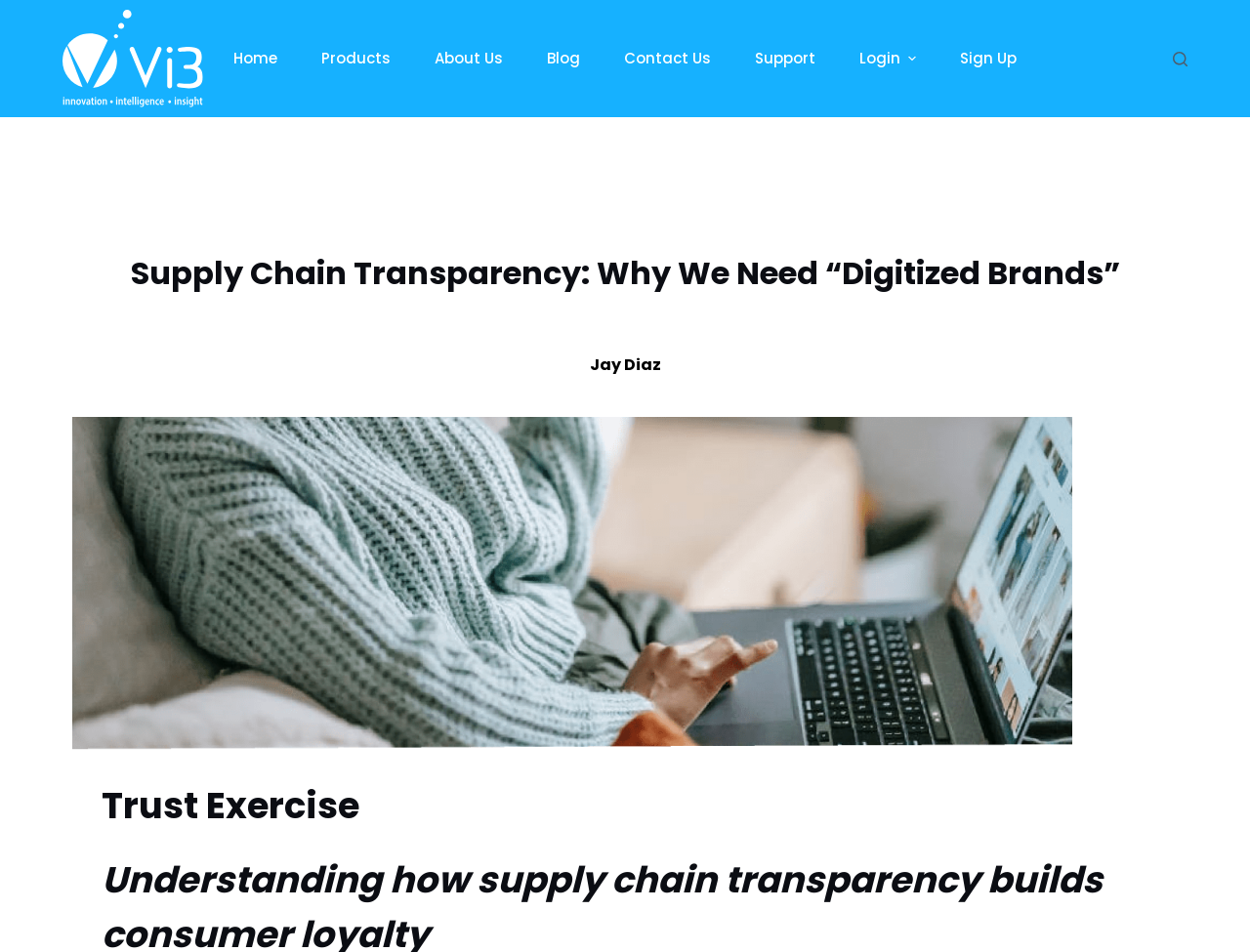Please identify the bounding box coordinates of the element's region that I should click in order to complete the following instruction: "expand the dropdown menu". The bounding box coordinates consist of four float numbers between 0 and 1, i.e., [left, top, right, bottom].

[0.723, 0.052, 0.737, 0.071]